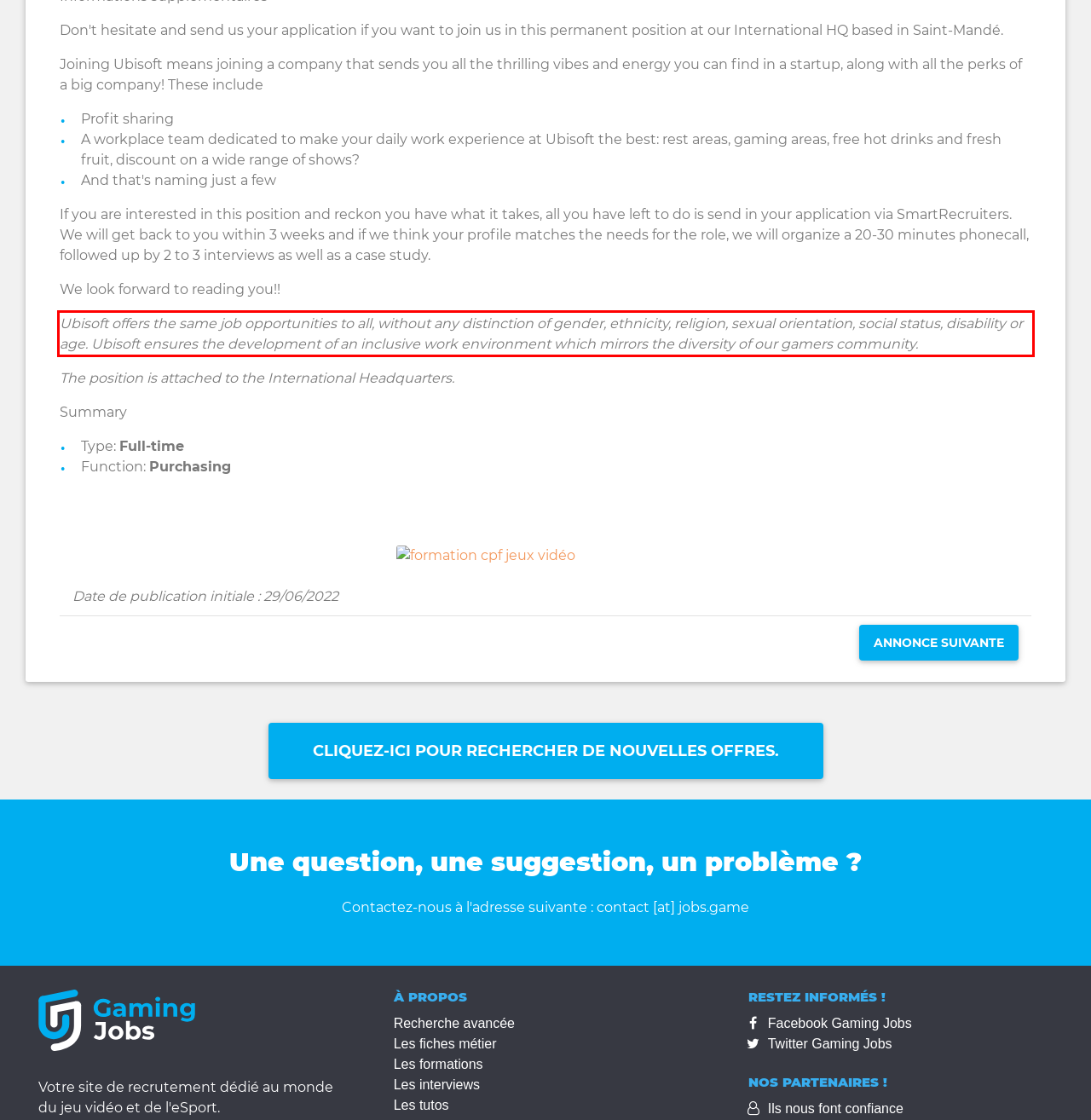Please recognize and transcribe the text located inside the red bounding box in the webpage image.

Ubisoft offers the same job opportunities to all, without any distinction of gender, ethnicity, religion, sexual orientation, social status, disability or age. Ubisoft ensures the development of an inclusive work environment which mirrors the diversity of our gamers community.